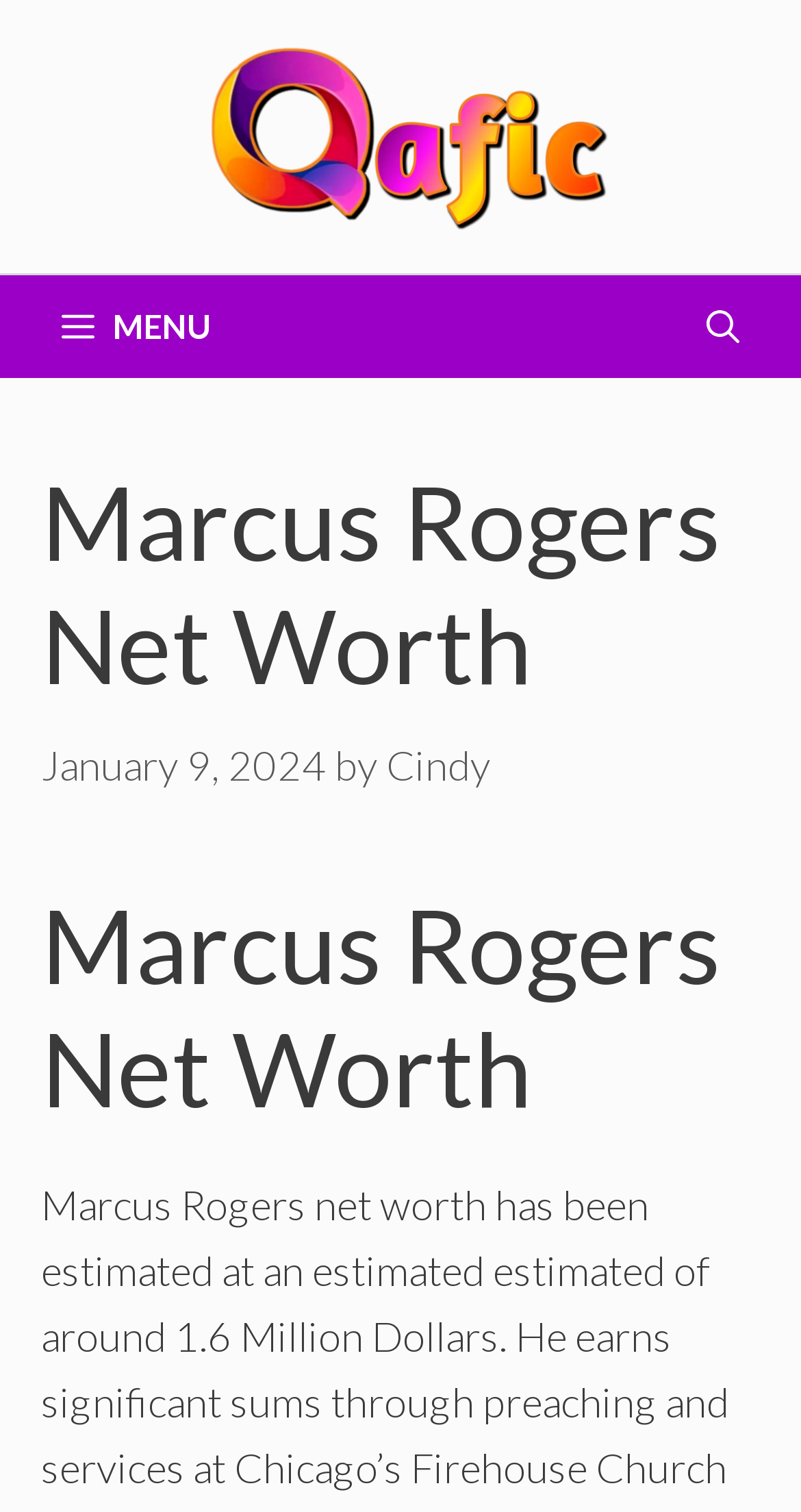Your task is to find and give the main heading text of the webpage.

Marcus Rogers Net Worth